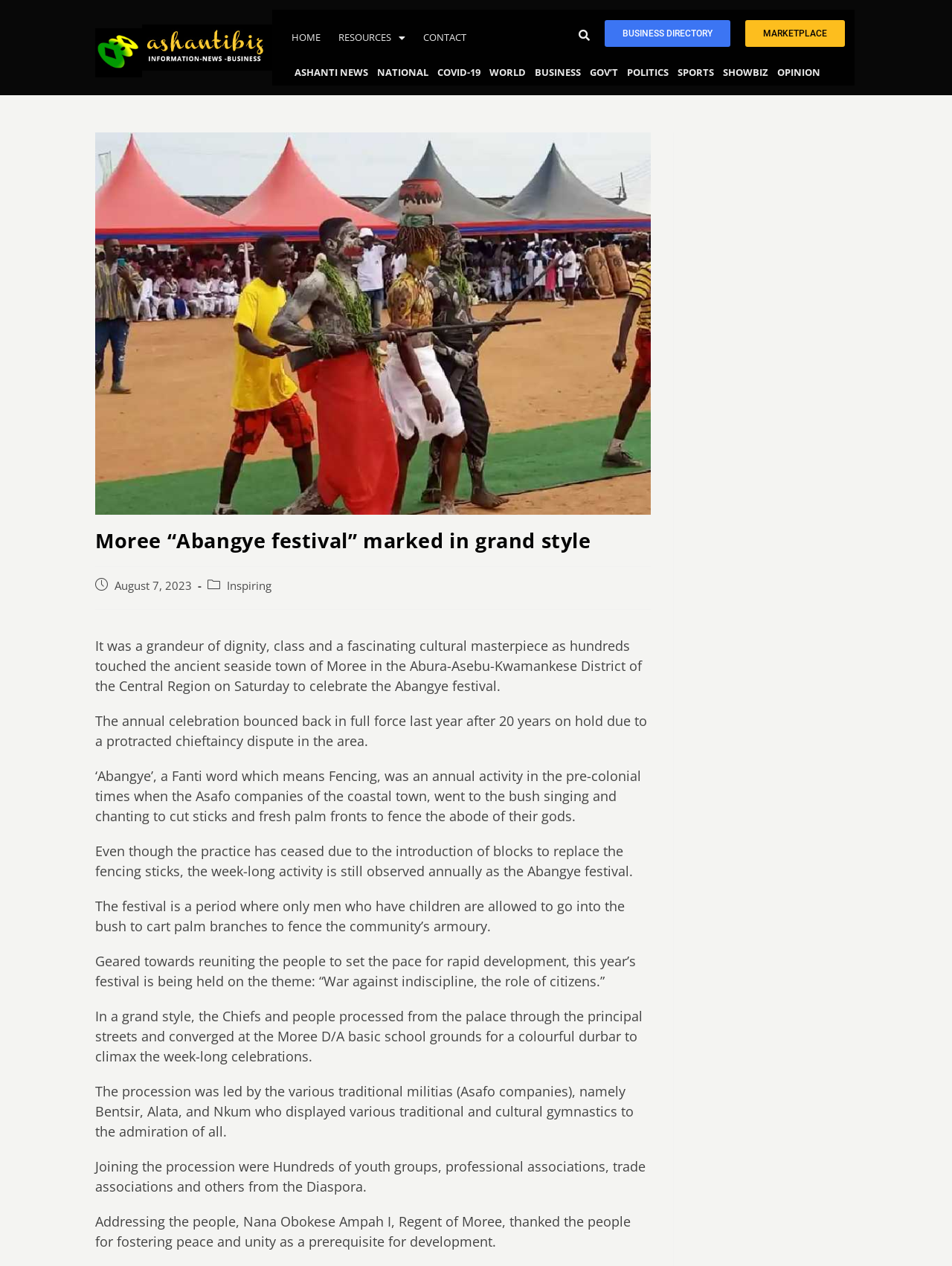Offer a thorough description of the webpage.

The webpage is about the Abangye festival celebration in Moree, a seaside town in the Central Region of Ghana. At the top of the page, there are several links, including "HOME", "RESOURCES", "CONTACT", "BUSINESS DIRECTORY", and "MARKETPLACE", which are positioned horizontally across the top of the page. Below these links, there is a search bar with a searchbox labeled "Search".

On the left side of the page, there are several links to different news categories, including "ASHANTI NEWS", "NATIONAL", "COVID-19", "WORLD", "BUSINESS", "GOV'T", "POLITICS", "SPORTS", "SHOWBIZ", and "OPINION". These links are stacked vertically.

The main content of the page is an article about the Abangye festival, which is marked by a grand celebration in Moree. The article is accompanied by an image that takes up most of the width of the page. The image is positioned above the article's title, "Moree “Abangye festival” marked in grand style", which is a heading. Below the title, there is a date, "August 7, 2023", and a link labeled "Inspiring".

The article itself is a long passage of text that describes the Abangye festival and its significance. The text is divided into several paragraphs, each describing a different aspect of the festival. The paragraphs are positioned below each other, with no gaps or separators between them. The text describes the festival's history, its cultural significance, and the events that took place during the celebration.